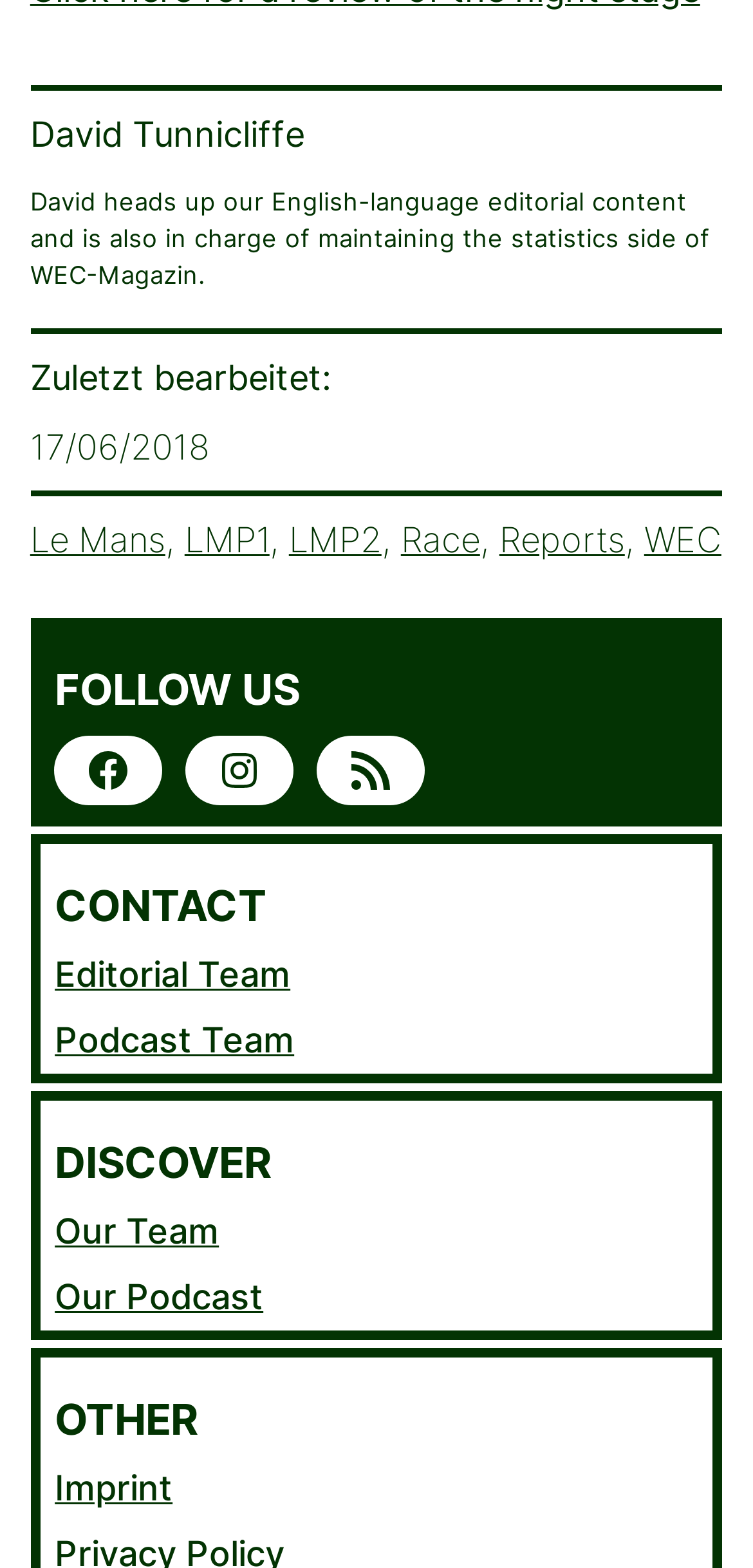Pinpoint the bounding box coordinates of the element that must be clicked to accomplish the following instruction: "Read the Bella Petite Cover Girls article". The coordinates should be in the format of four float numbers between 0 and 1, i.e., [left, top, right, bottom].

None